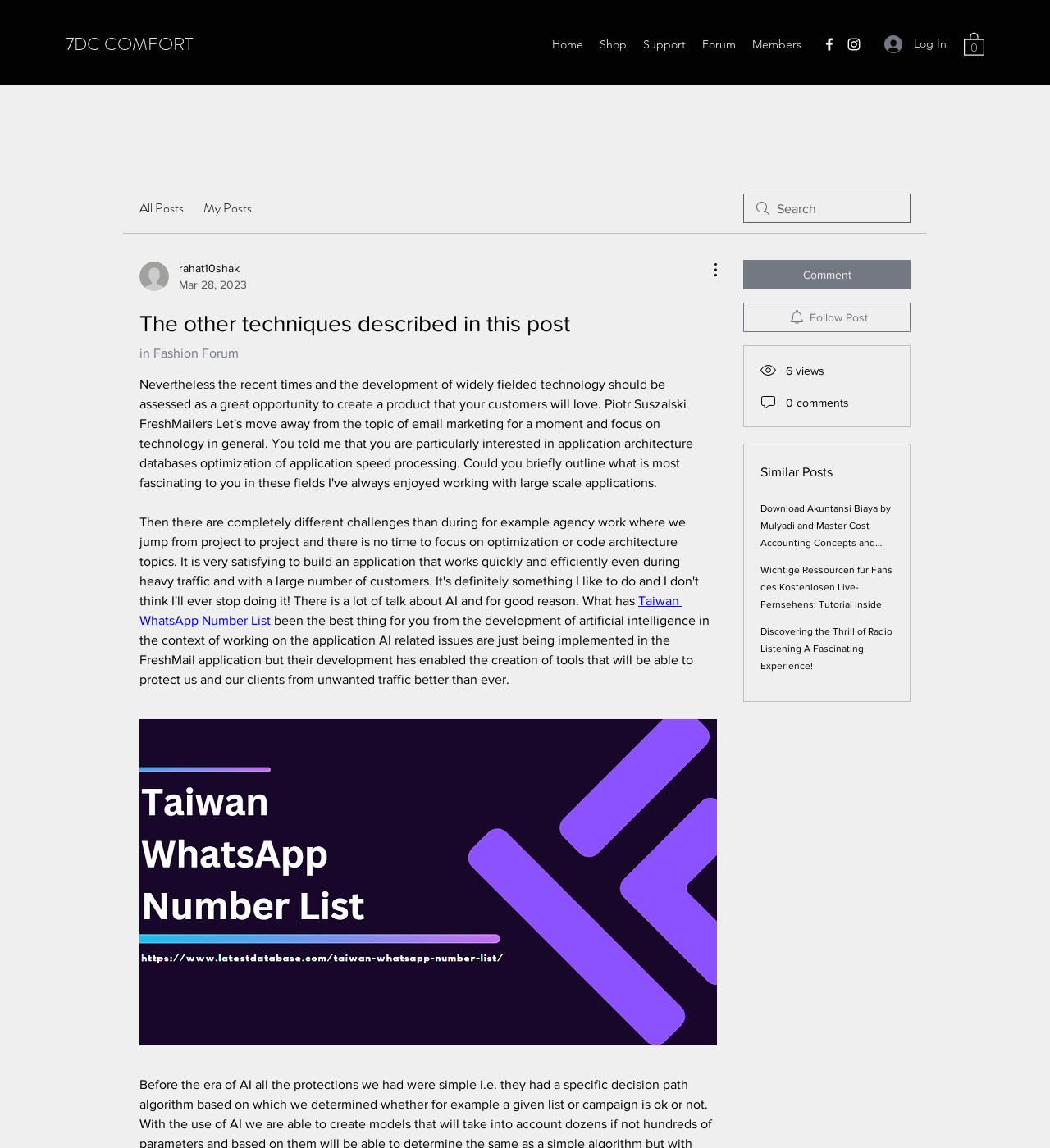Please pinpoint the bounding box coordinates for the region I should click to adhere to this instruction: "Click on the Log In button".

[0.831, 0.025, 0.912, 0.052]